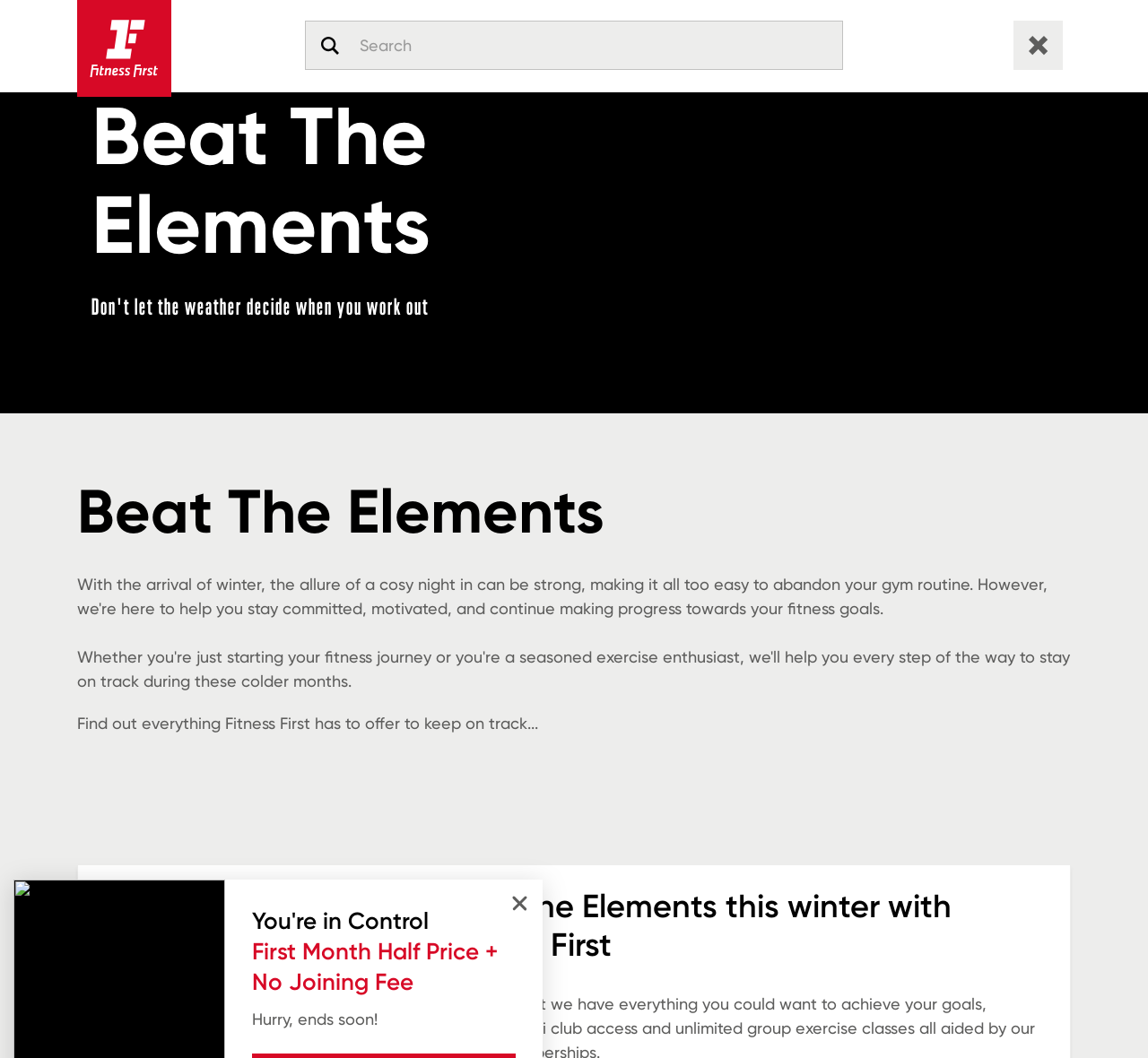Using the information in the image, could you please answer the following question in detail:
What is the urgency of the promotion?

The text 'Hurry, ends soon!' suggests that the promotion is limited in time and will expire soon, creating a sense of urgency for potential customers to take advantage of the offer.